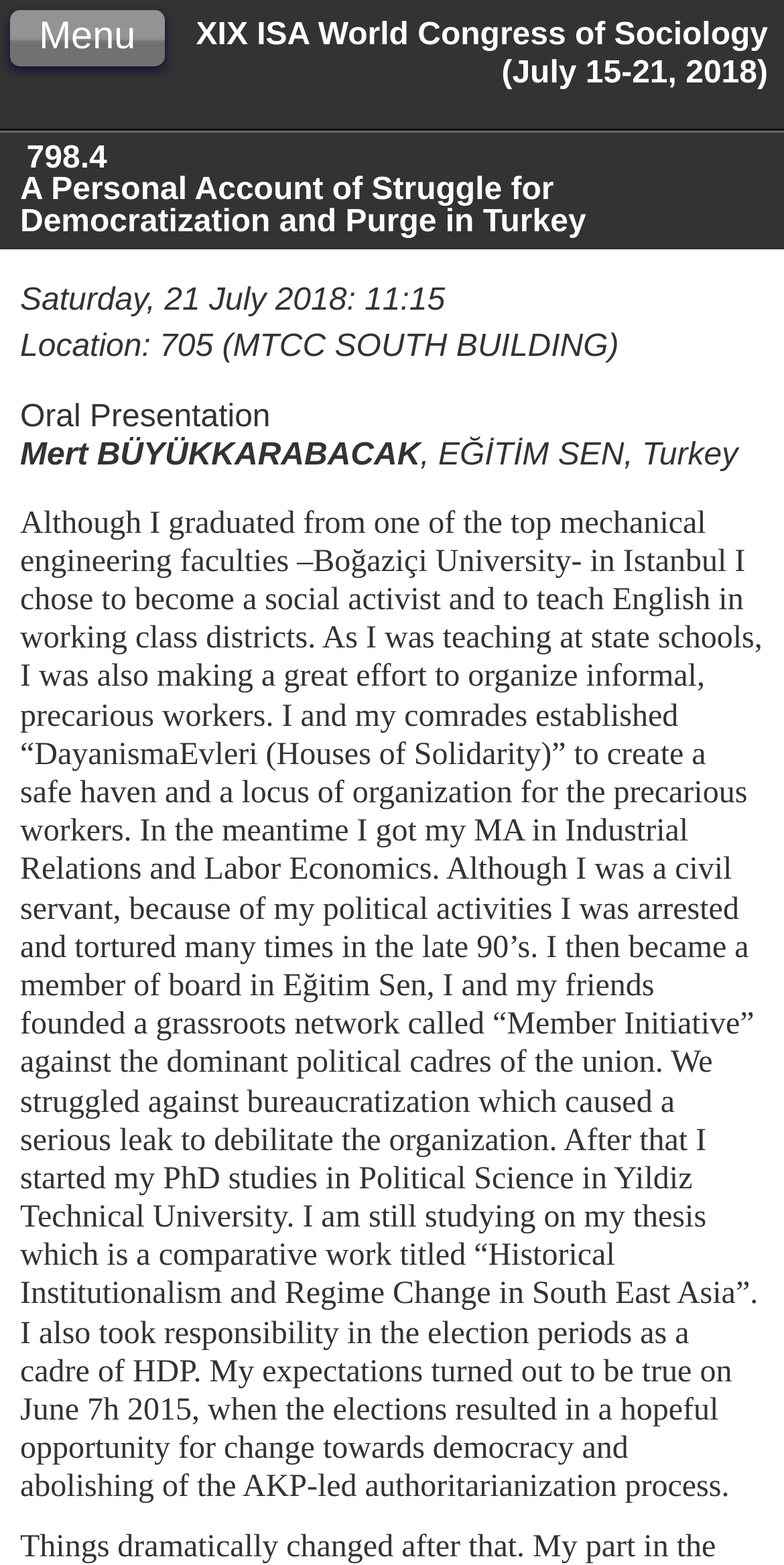Predict the bounding box coordinates for the UI element described as: "Menu". The coordinates should be four float numbers between 0 and 1, presented as [left, top, right, bottom].

[0.013, 0.005, 0.21, 0.041]